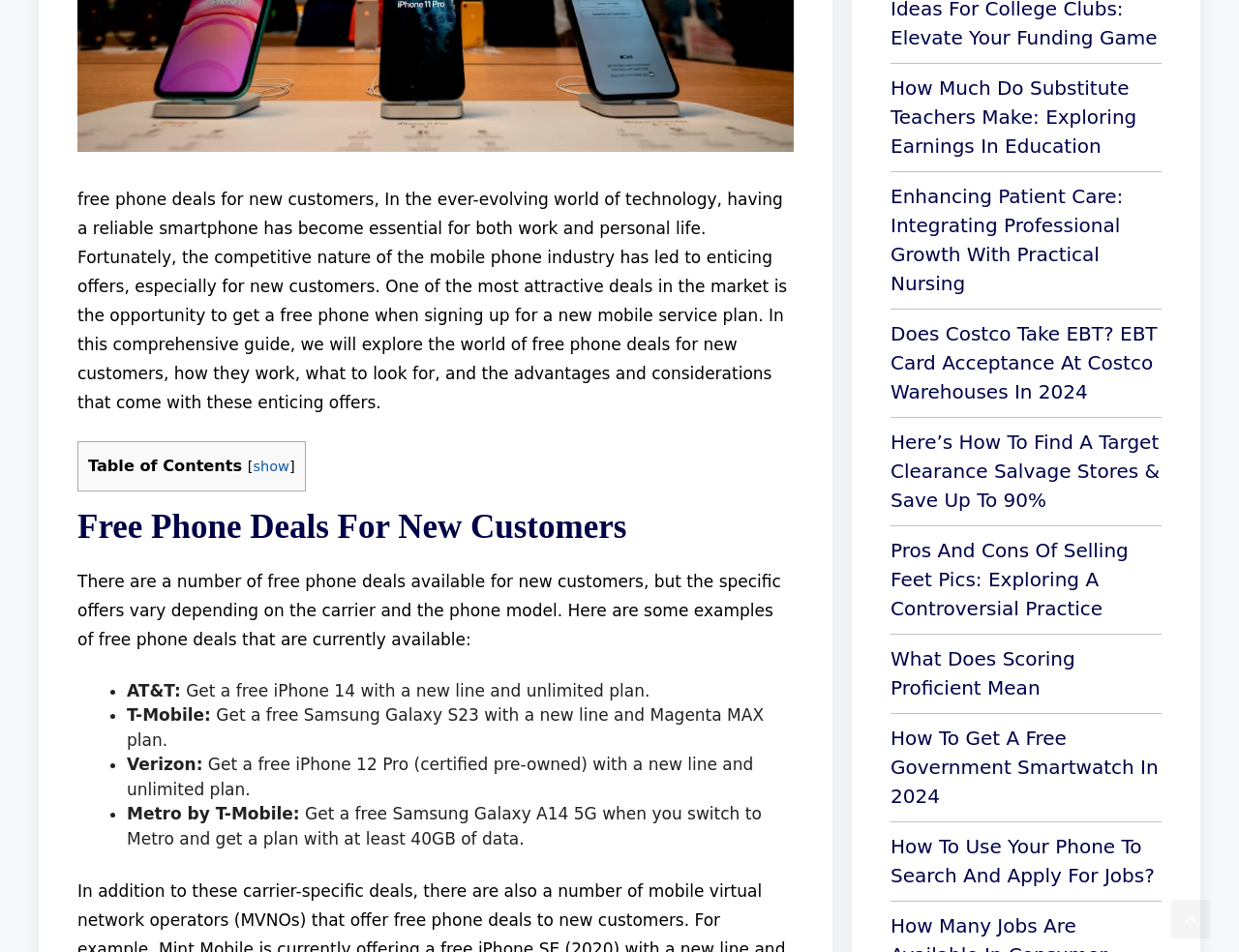What is the main topic of this webpage?
Please answer the question as detailed as possible.

The main topic of this webpage is free phone deals for new customers, which is evident from the static text 'free phone deals for new customers' at the top of the page and the subsequent discussion of various free phone deals offered by different carriers.